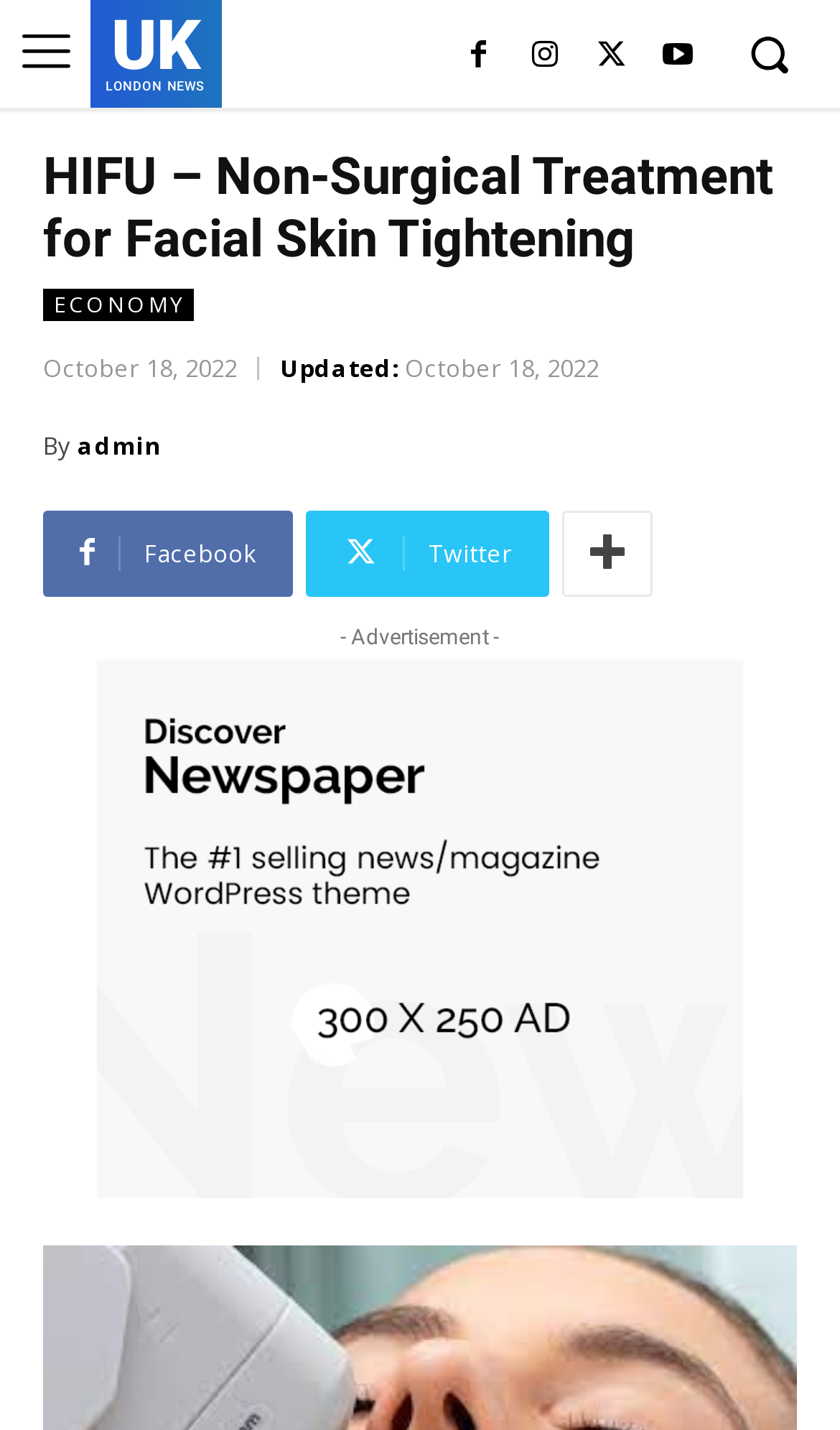How many images are present on the webpage?
Utilize the image to construct a detailed and well-explained answer.

I can see three images on the webpage, one at the top, one below the main heading, and another one with the text 'spot_img'. These images are likely related to the HIFU treatment topic.